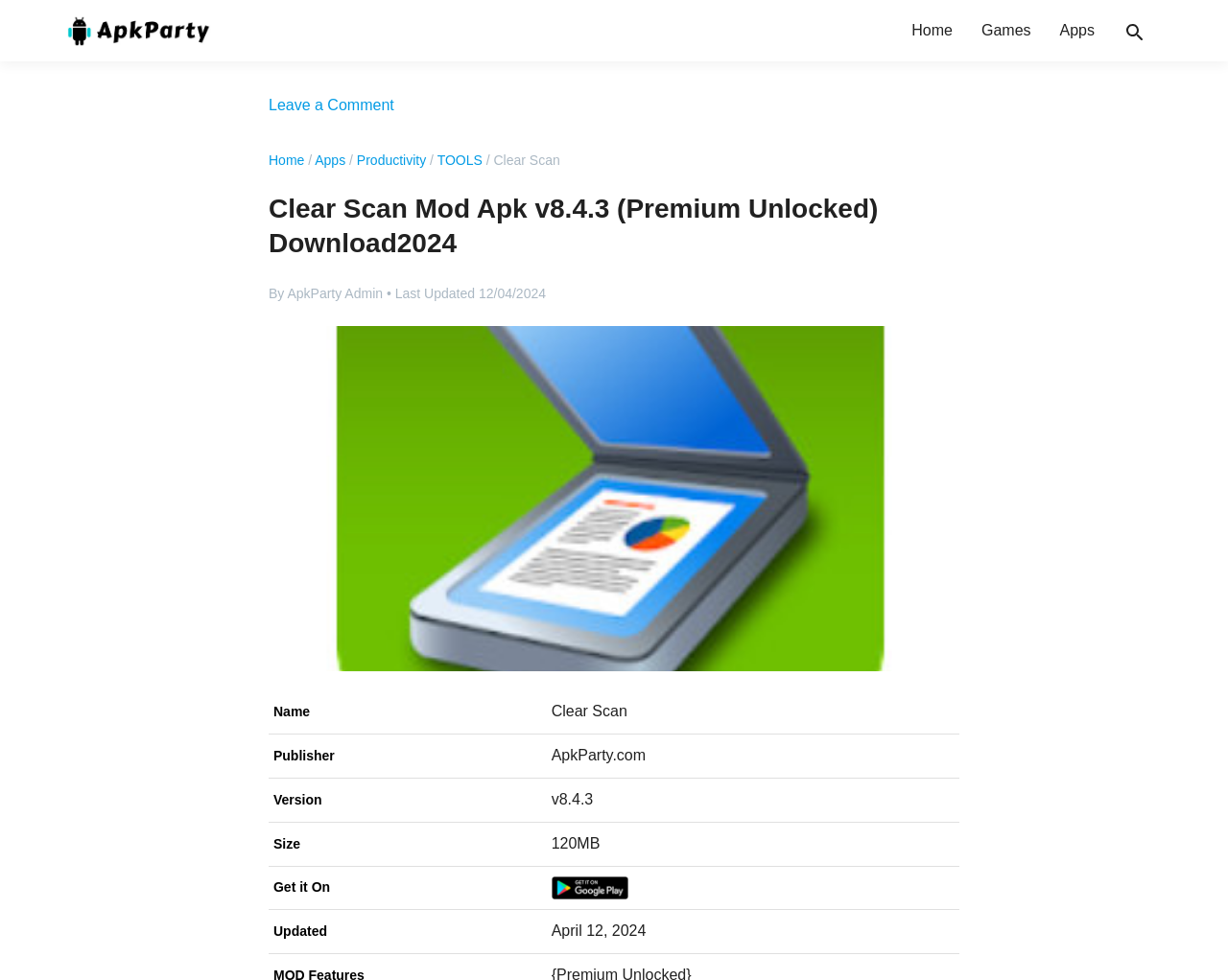Identify the bounding box coordinates of the region I need to click to complete this instruction: "Click on Google Play".

[0.449, 0.897, 0.512, 0.913]